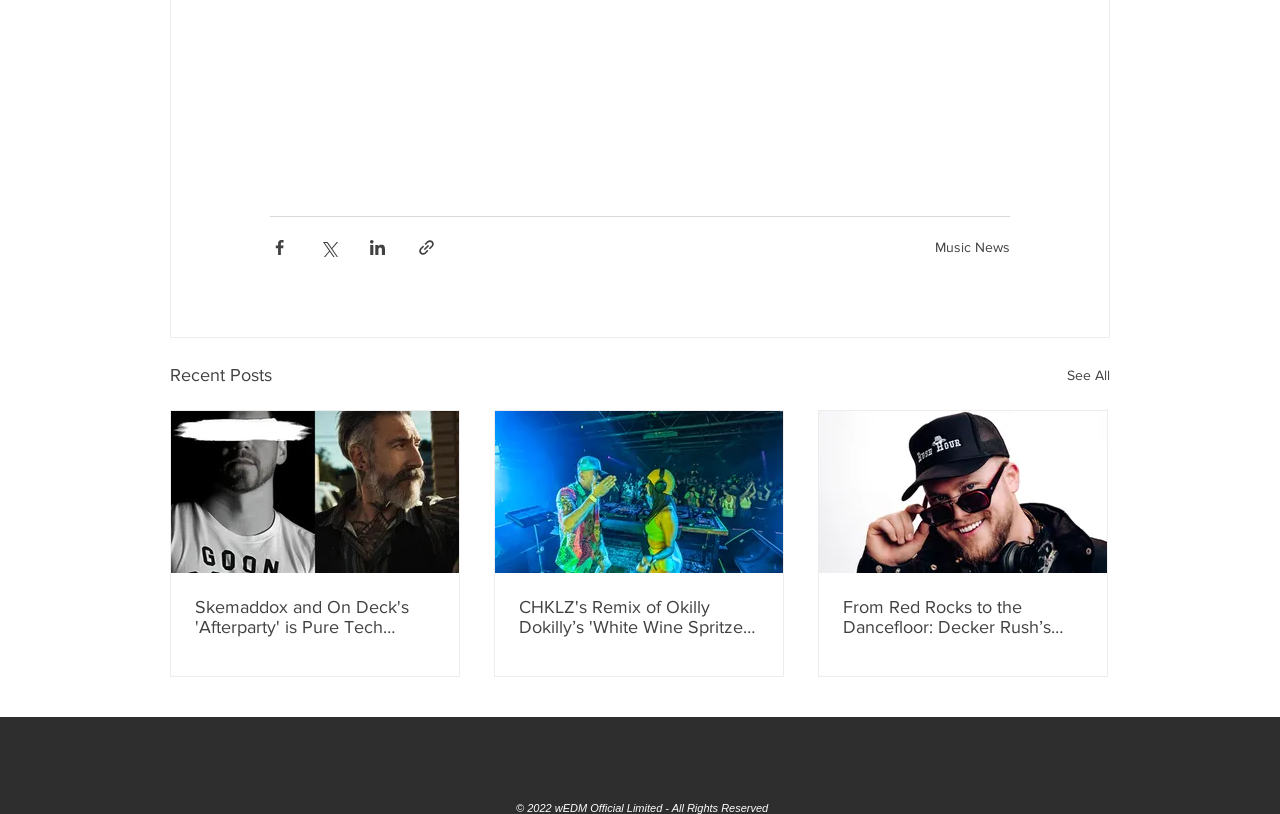What is the purpose of the buttons at the top?
Based on the screenshot, provide a one-word or short-phrase response.

Share content